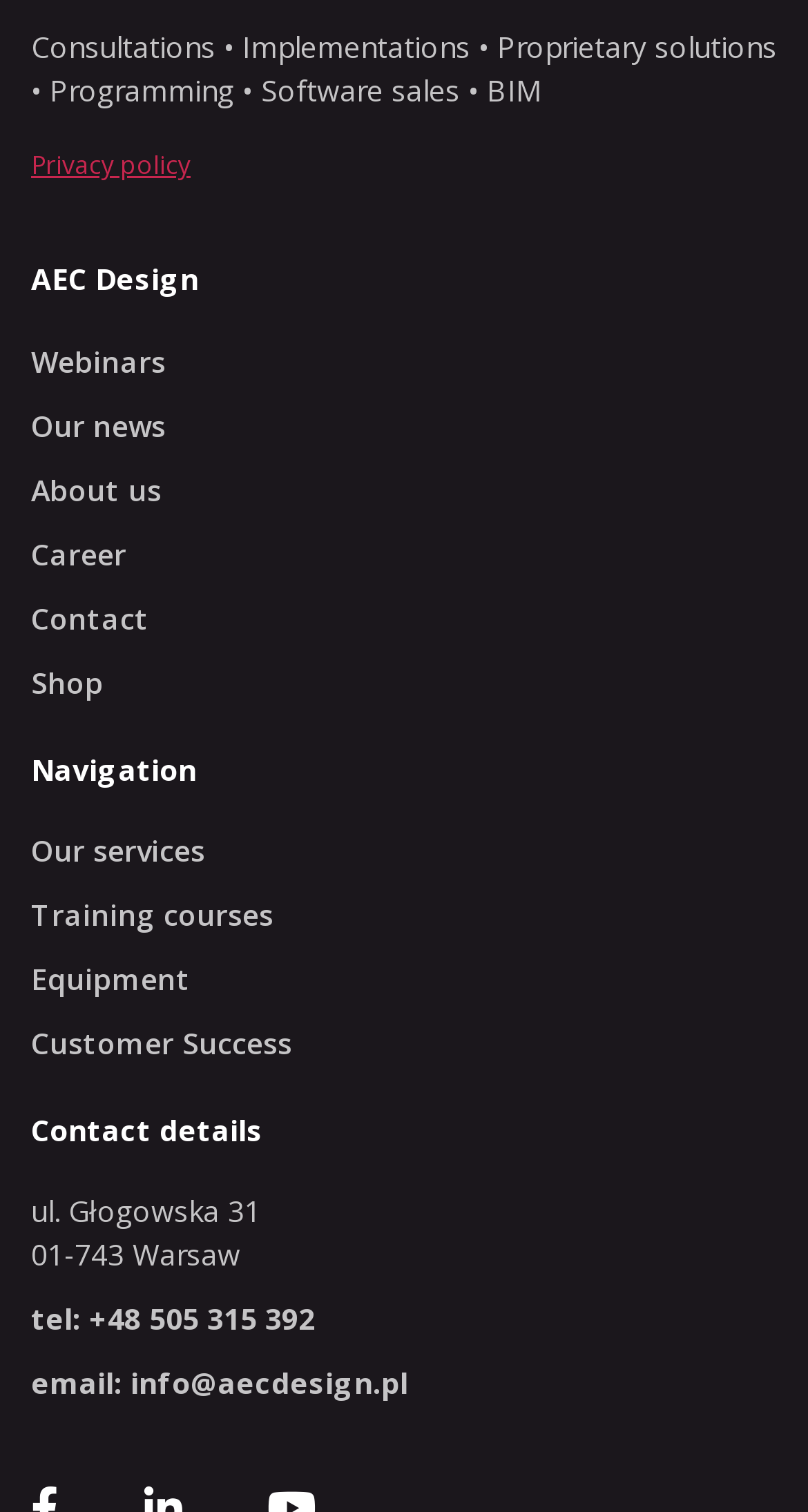What services does AEC Design offer?
Please answer the question with a detailed and comprehensive explanation.

Based on the StaticText element with the text 'Consultations • Implementations • Proprietary solutions • Programming • Software sales • BIM', it can be inferred that AEC Design offers various services including consultations, implementations, proprietary solutions, programming, software sales, and BIM.